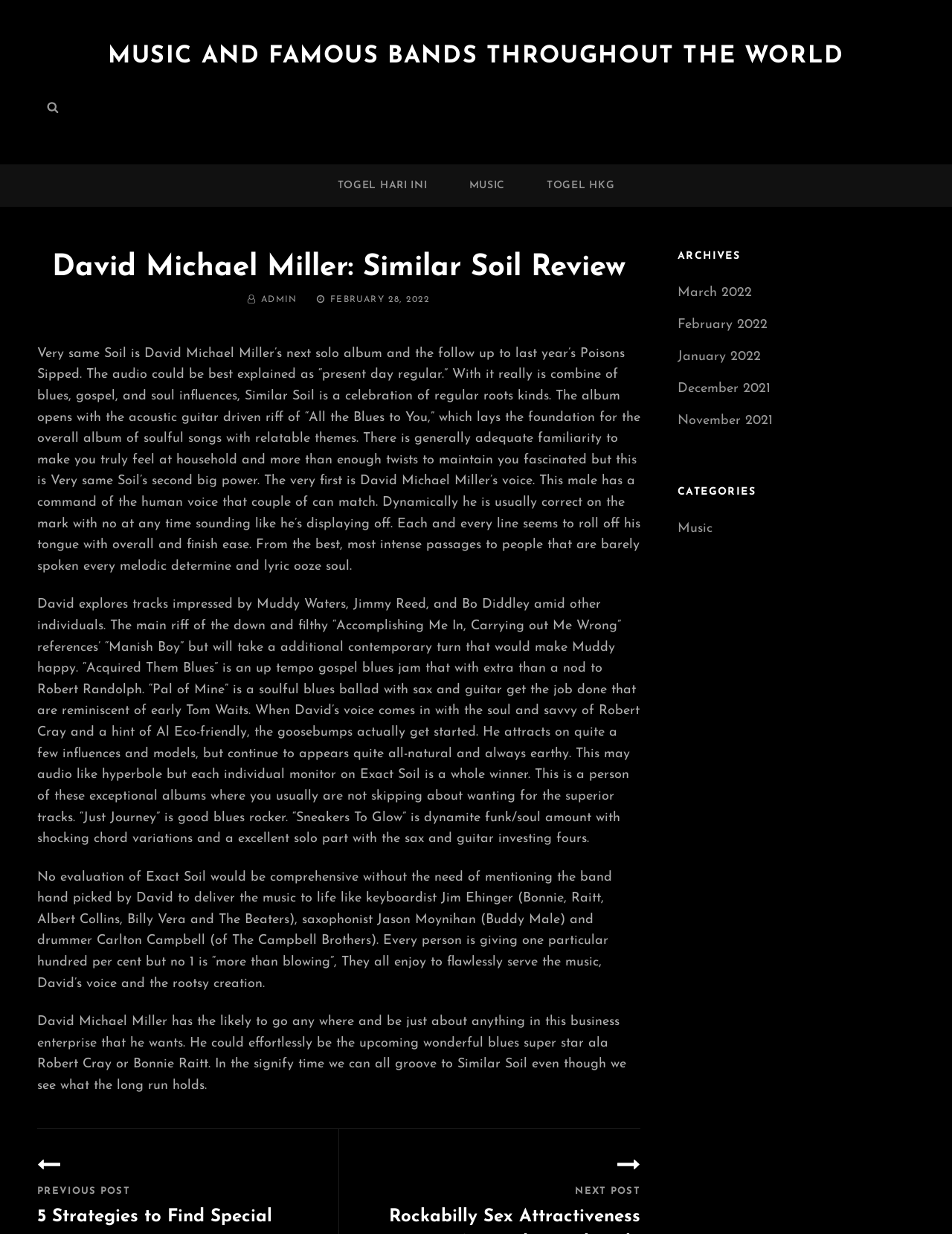Look at the image and answer the question in detail:
Who is the author of the article?

The author of the article is mentioned in the header of the article, which is 'BY ADMIN'. This is located below the title of the article and above the posted date.